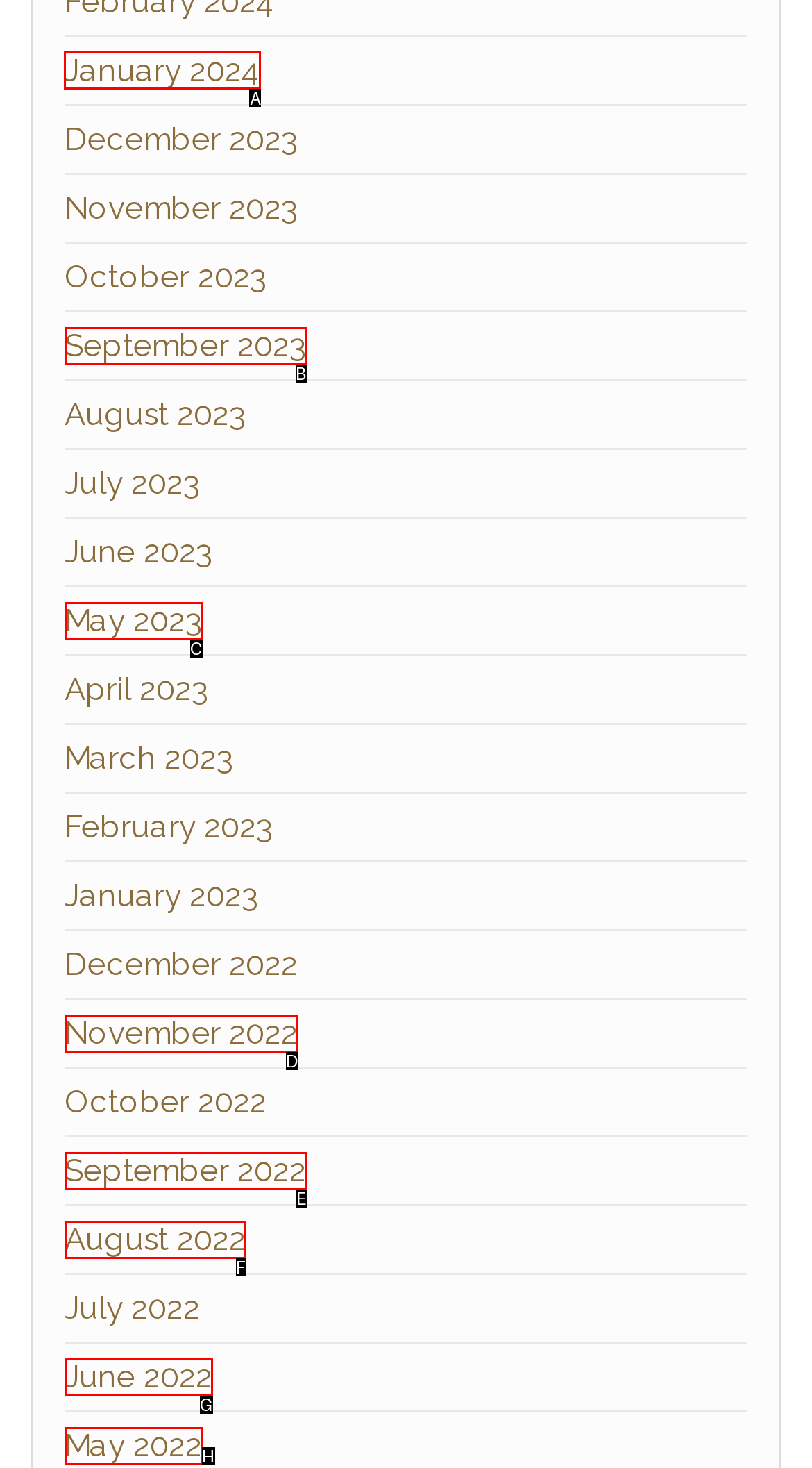Find the HTML element to click in order to complete this task: view January 2024
Answer with the letter of the correct option.

A